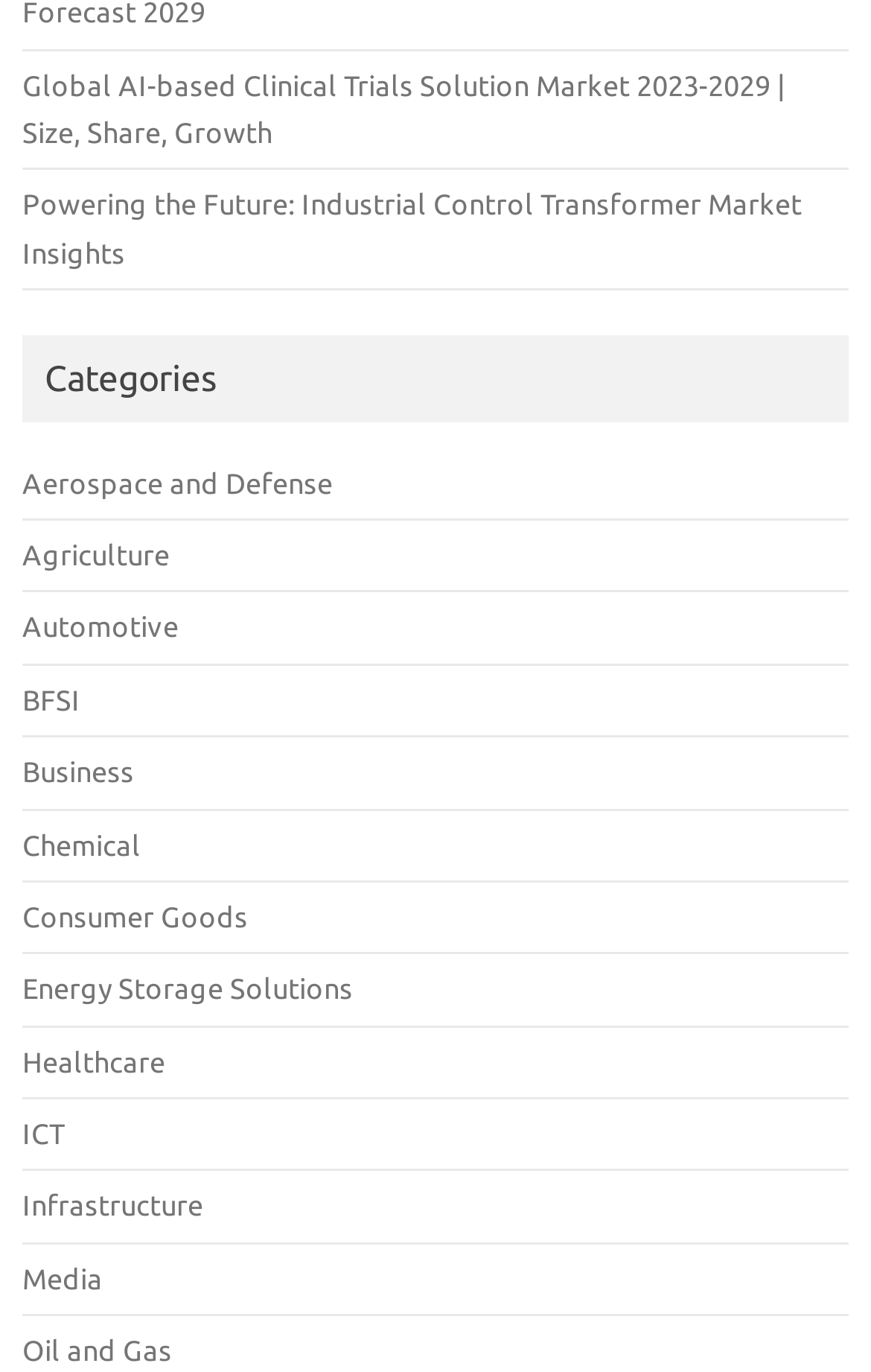What is the first category listed?
Answer the question in a detailed and comprehensive manner.

I looked at the links under the 'Categories' static text and found that the first link is 'Aerospace and Defense'.